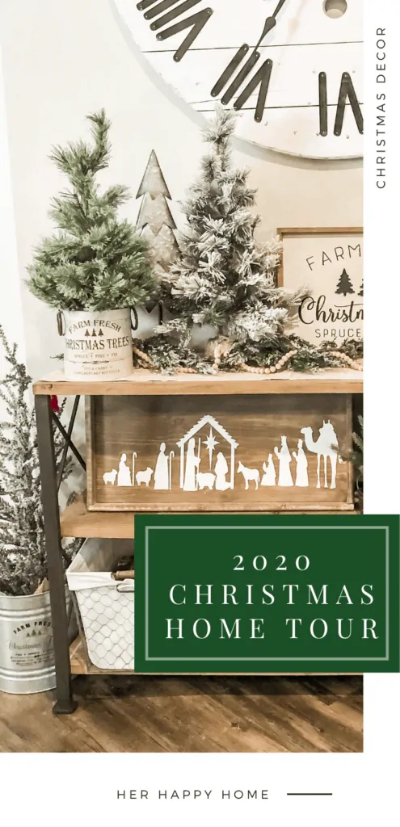What is the material of the nativity scene?
Please respond to the question thoroughly and include all relevant details.

The nativity scene, which is the central focus of the image, is crafted from white wood, intricately depicting figures of the Holy Family surrounded by animals, and is elegantly displayed in a glass enclosure.